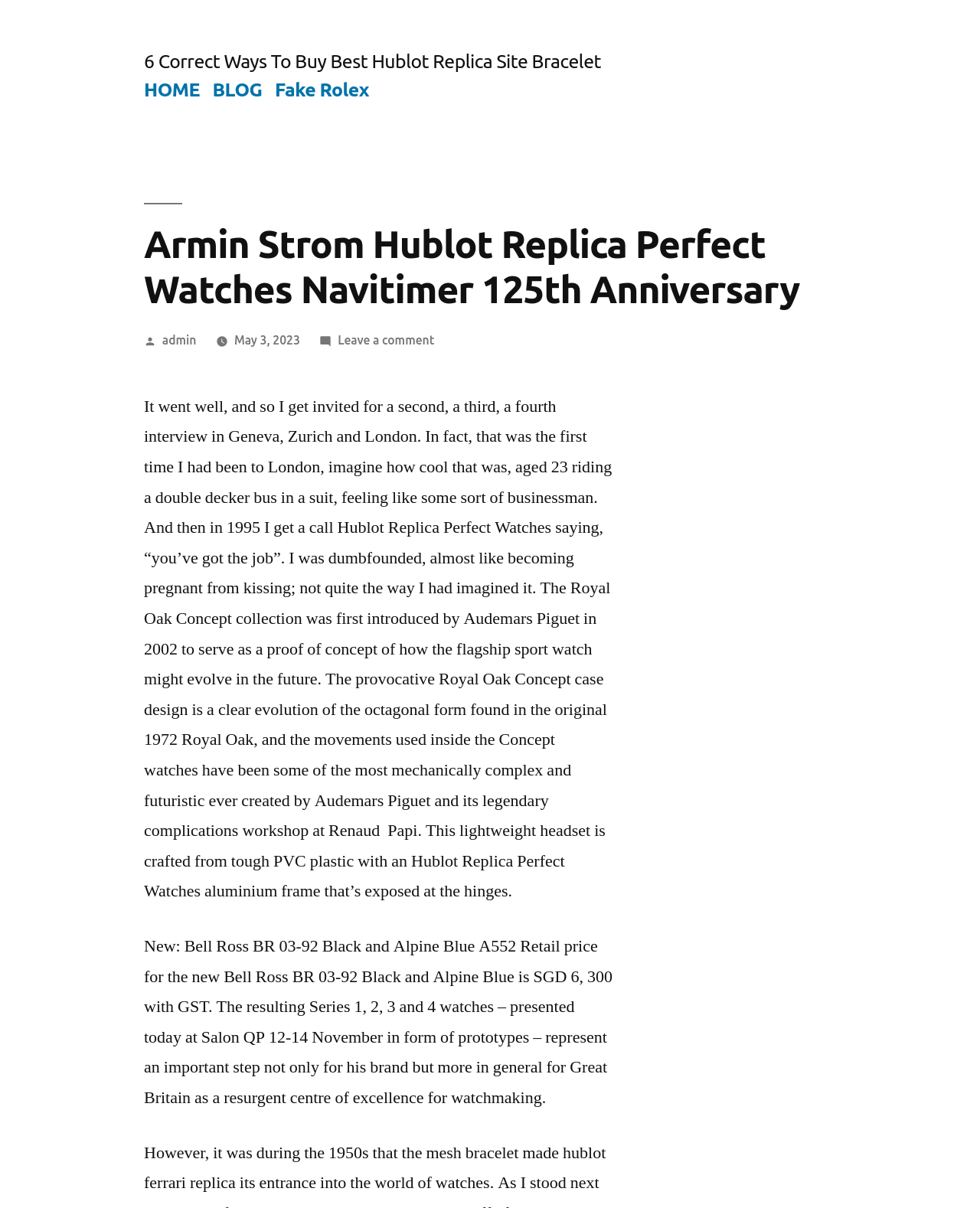Generate a comprehensive caption for the webpage you are viewing.

This webpage appears to be a blog post about watches, specifically Hublot replicas. At the top of the page, there is a navigation menu with links to "HOME", "BLOG", and "Fake Rolex". Below the navigation menu, there is a header section with the title "Armin Strom Hublot Replica Perfect Watches Navitimer 125th Anniversary" in a prominent font size.

To the right of the title, there are links to the author "admin" and the date "May 3, 2023". Below the title, there is a paragraph of text that describes the author's experience with job interviews in Geneva, Zurich, and London. The text also mentions the Royal Oak Concept collection by Audemars Piguet and its evolution.

Further down the page, there is another block of text that discusses a new watch model, the Bell Ross BR 03-92 Black and Alpine Blue, including its retail price. The text is divided into two sections, with the first section discussing the author's experience and the second section discussing the new watch model.

There are no images on the page, but there are several links to other pages or articles, including the navigation menu links and the links to the author and date. The overall layout of the page is simple, with a focus on the text content.